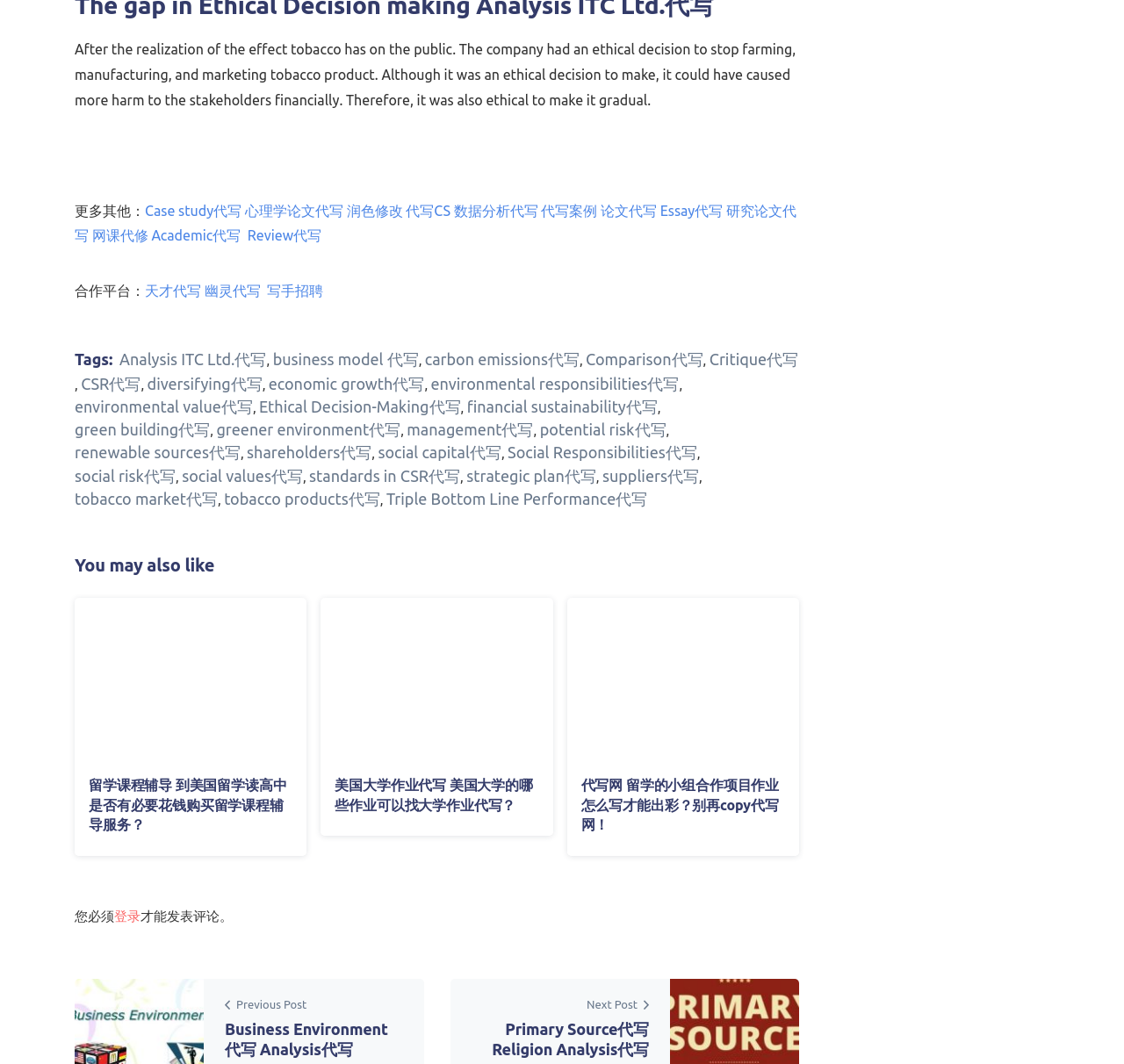Locate the bounding box coordinates of the clickable area to execute the instruction: "Click on '论文代写'". Provide the coordinates as four float numbers between 0 and 1, represented as [left, top, right, bottom].

[0.534, 0.19, 0.584, 0.205]